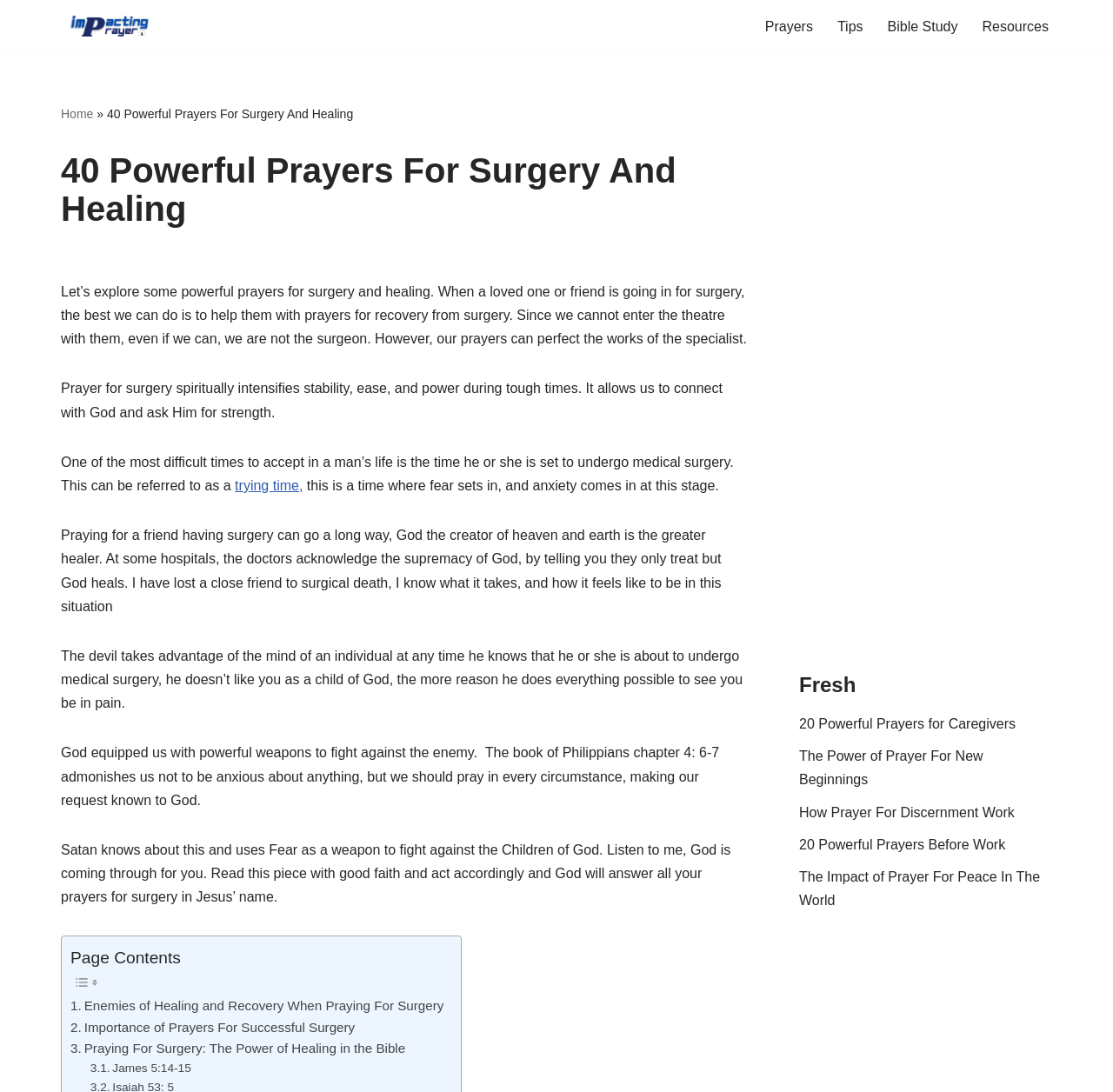Extract the bounding box coordinates for the described element: "How Prayer For Discernment Work". The coordinates should be represented as four float numbers between 0 and 1: [left, top, right, bottom].

[0.718, 0.737, 0.912, 0.75]